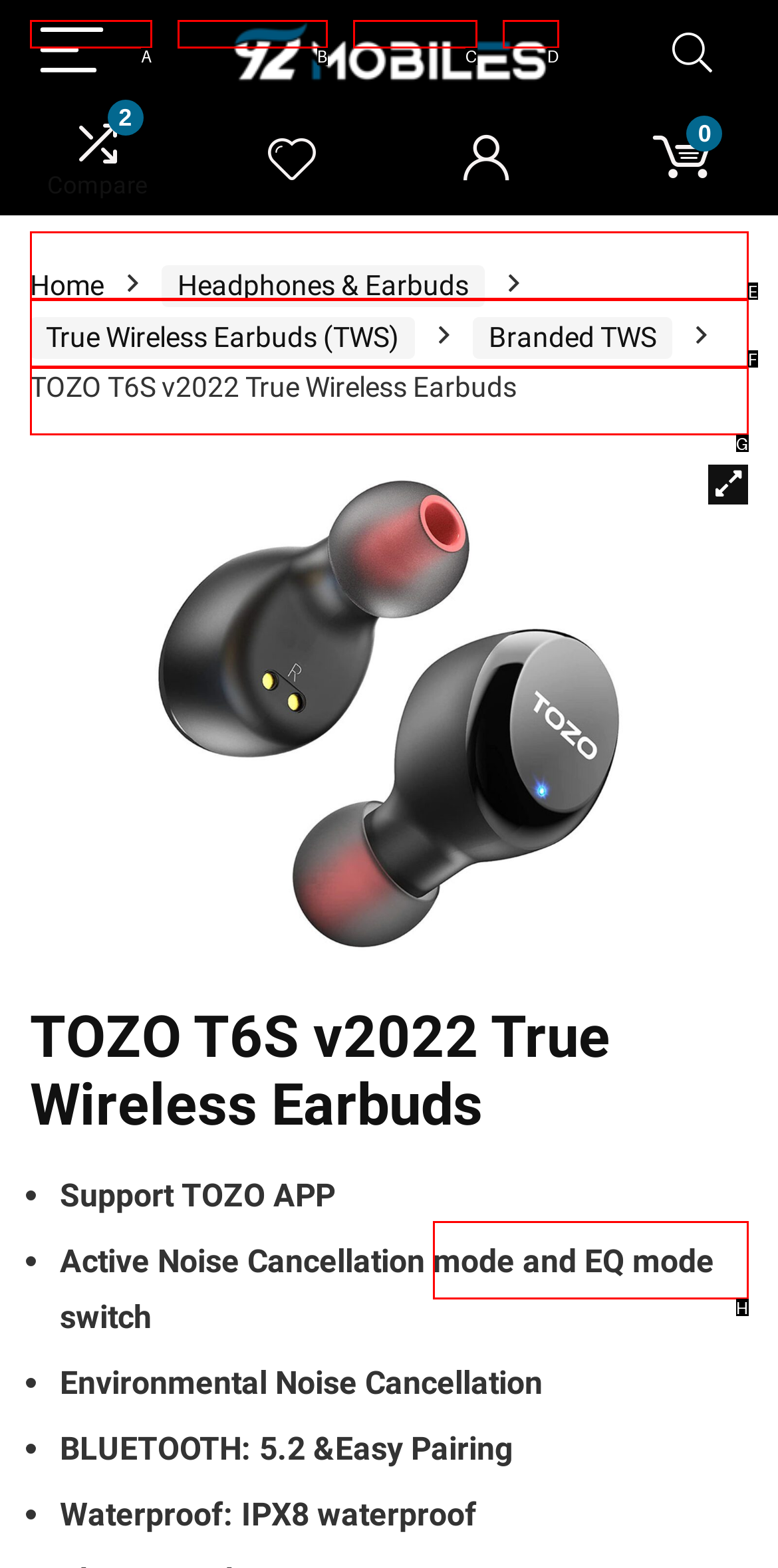Find the HTML element that suits the description: Specifications
Indicate your answer with the letter of the matching option from the choices provided.

E